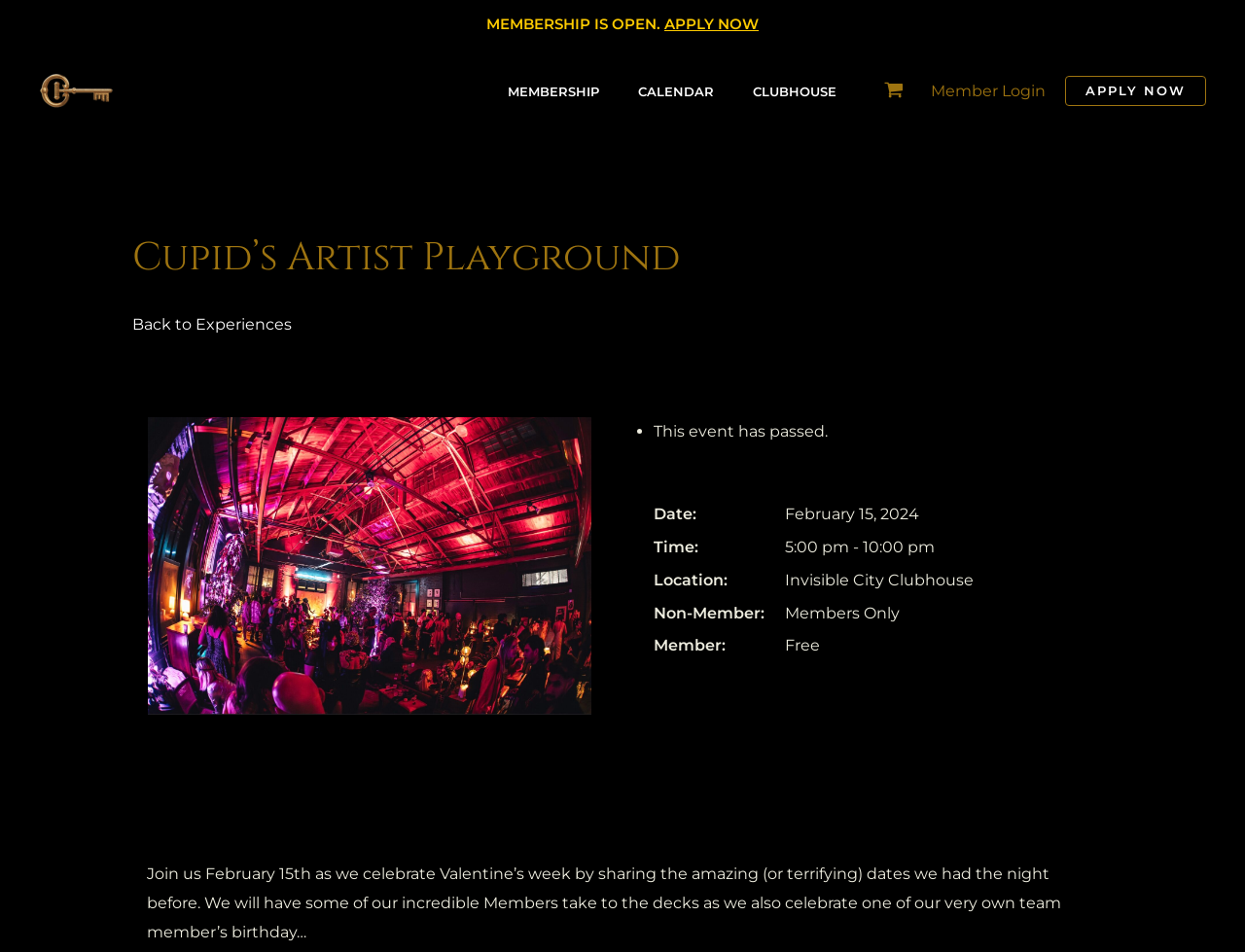Please determine the bounding box coordinates of the element to click on in order to accomplish the following task: "Explore the benefits of white vinegar for intimate care". Ensure the coordinates are four float numbers ranging from 0 to 1, i.e., [left, top, right, bottom].

None